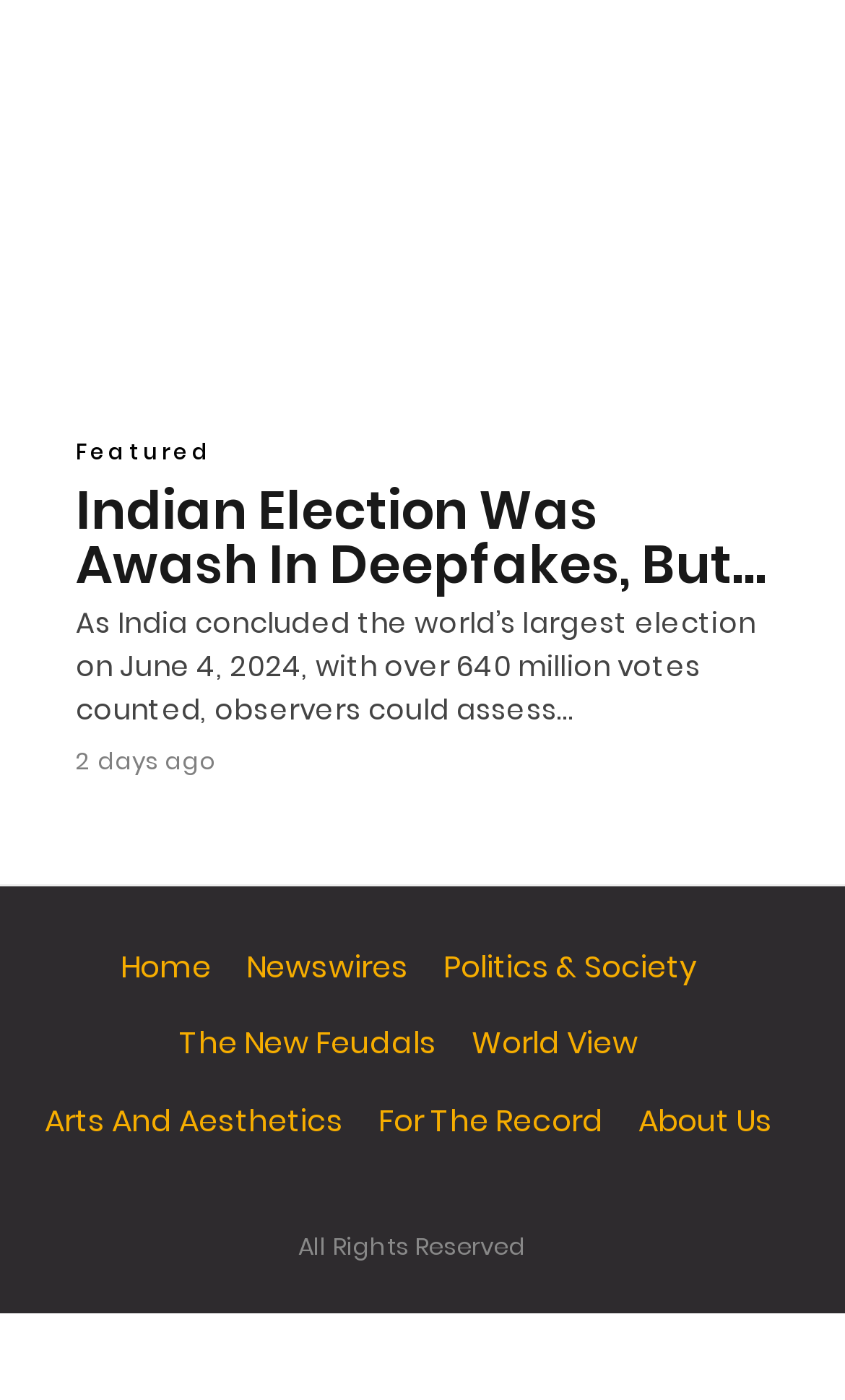Using a single word or phrase, answer the following question: 
What is the time period mentioned in the article?

2 days ago